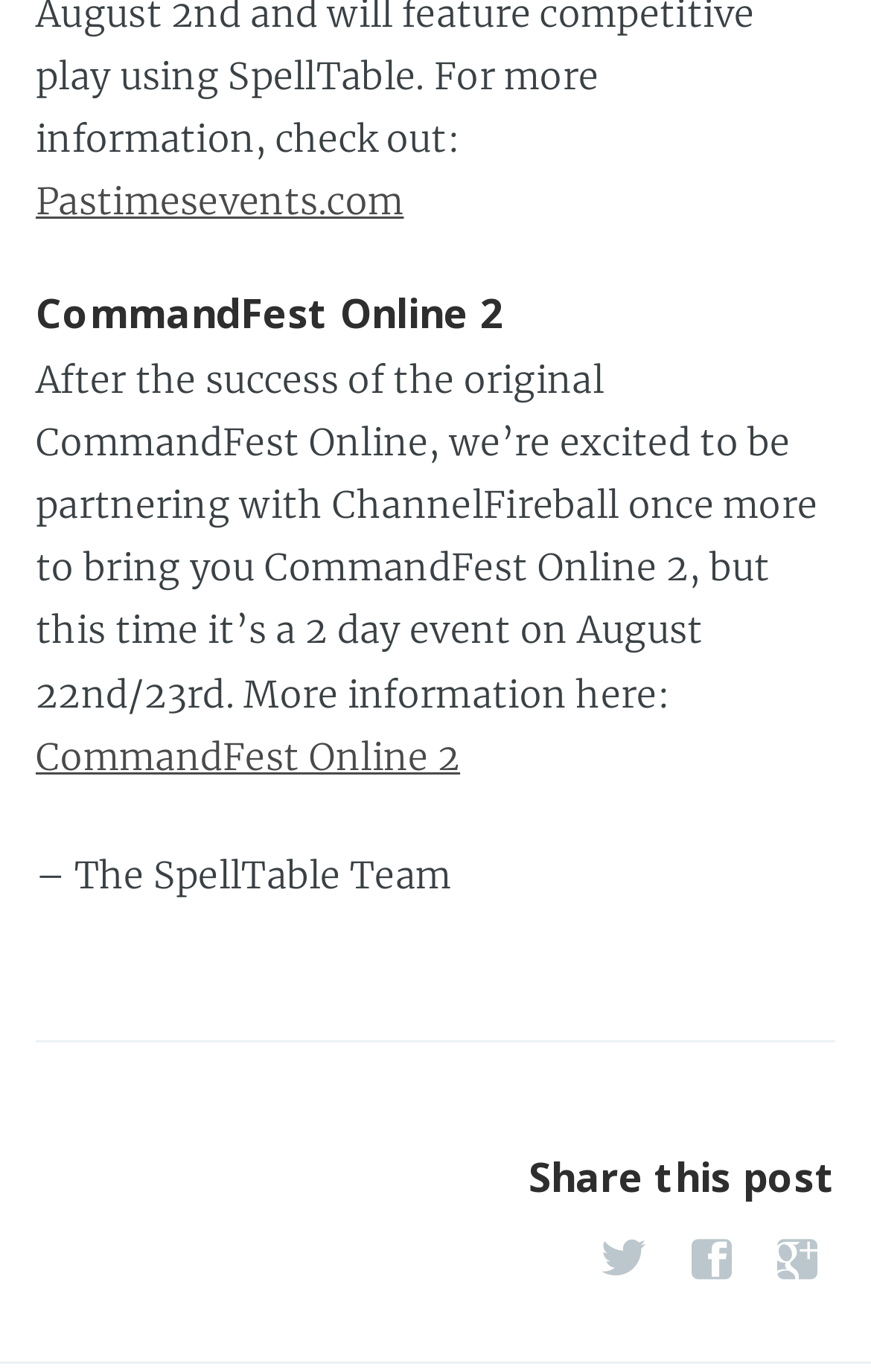Who is the partner of the event?
Provide an in-depth answer to the question, covering all aspects.

The partner of the event can be found in the text 'we’re excited to be partnering with ChannelFireball once more' which is located in the StaticText element, indicating that ChannelFireball is the partner of the event.